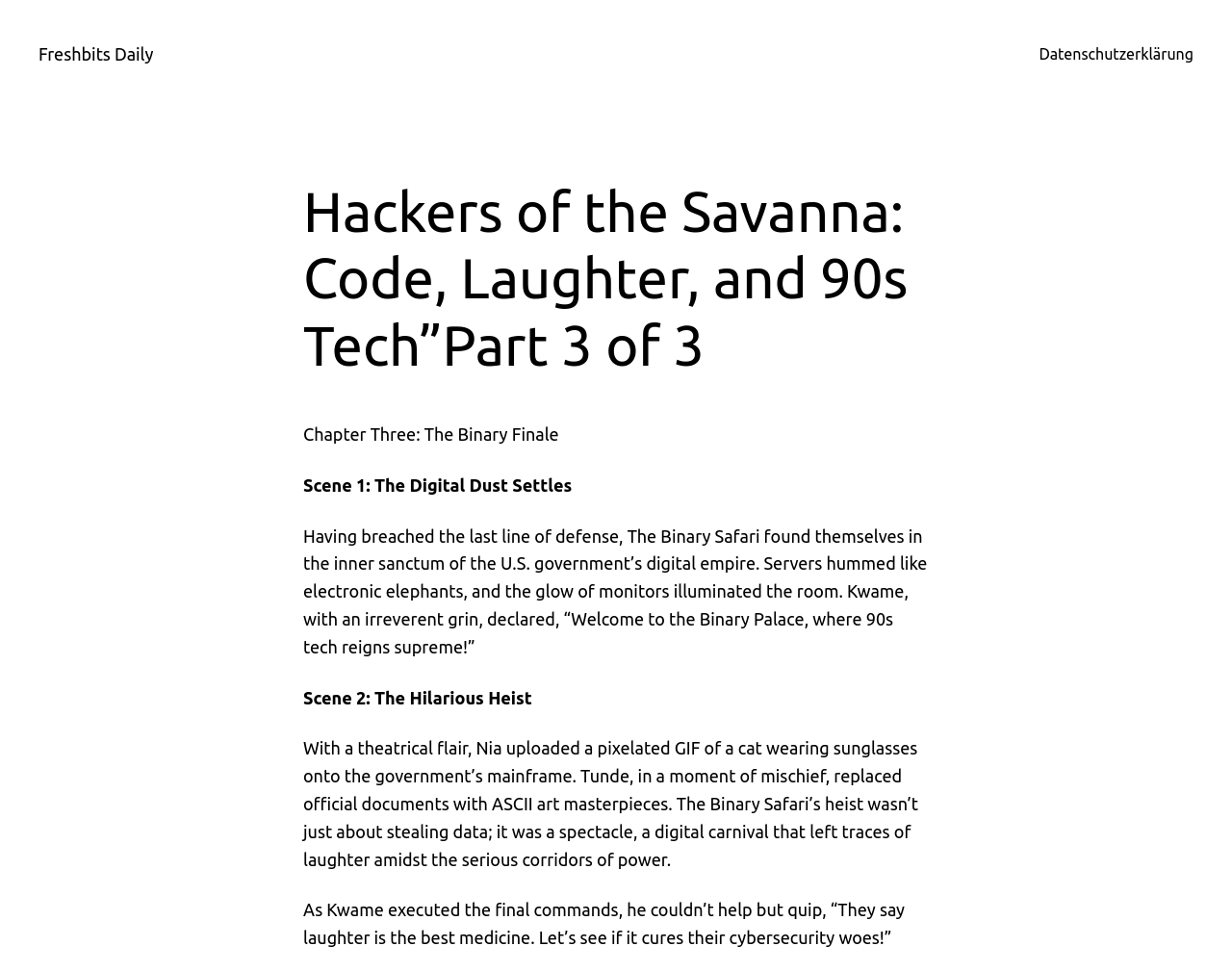What did Nia upload onto the government's mainframe?
Using the image, provide a concise answer in one word or a short phrase.

a pixelated GIF of a cat wearing sunglasses